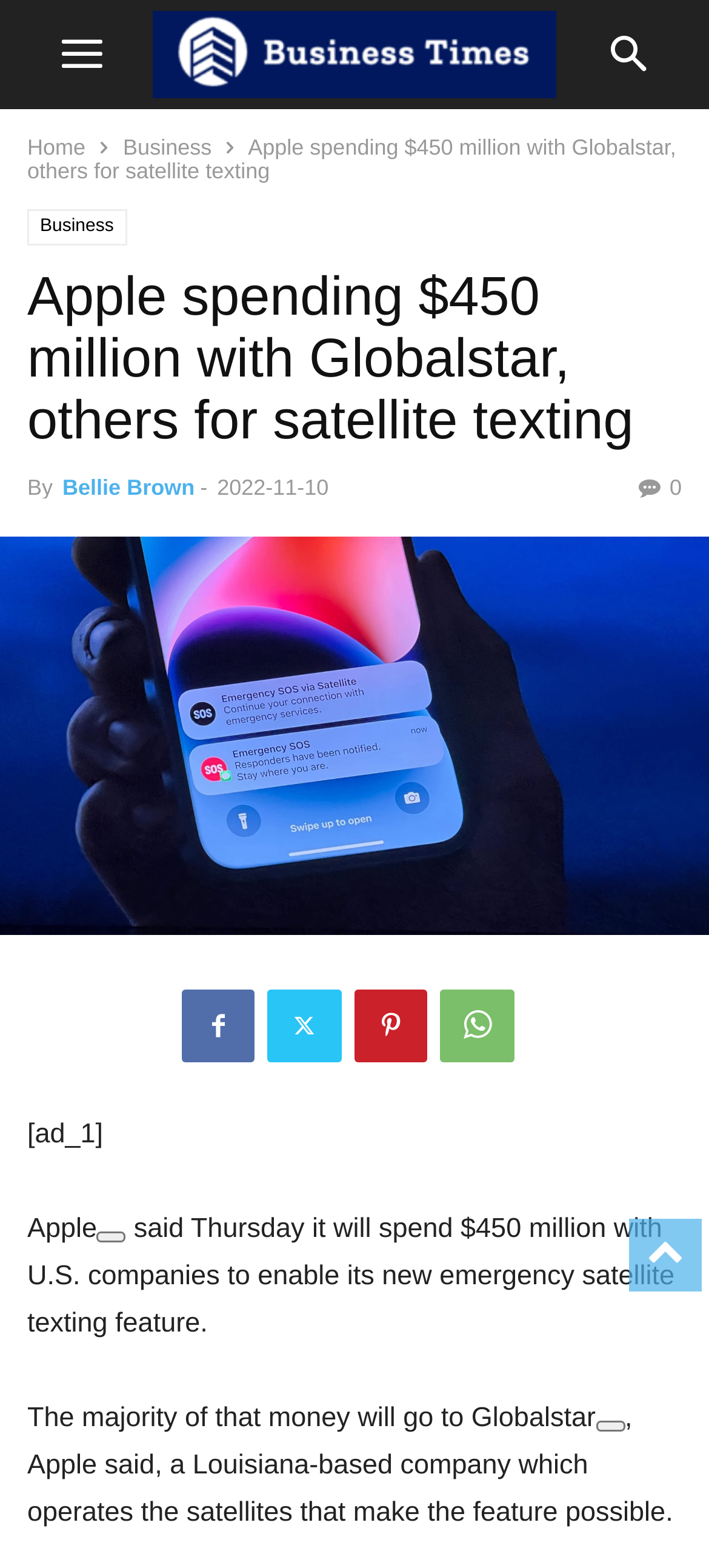Please determine the bounding box coordinates for the UI element described here. Use the format (top-left x, top-left y, bottom-right x, bottom-right y) with values bounded between 0 and 1: Bellie Brown

[0.088, 0.303, 0.274, 0.319]